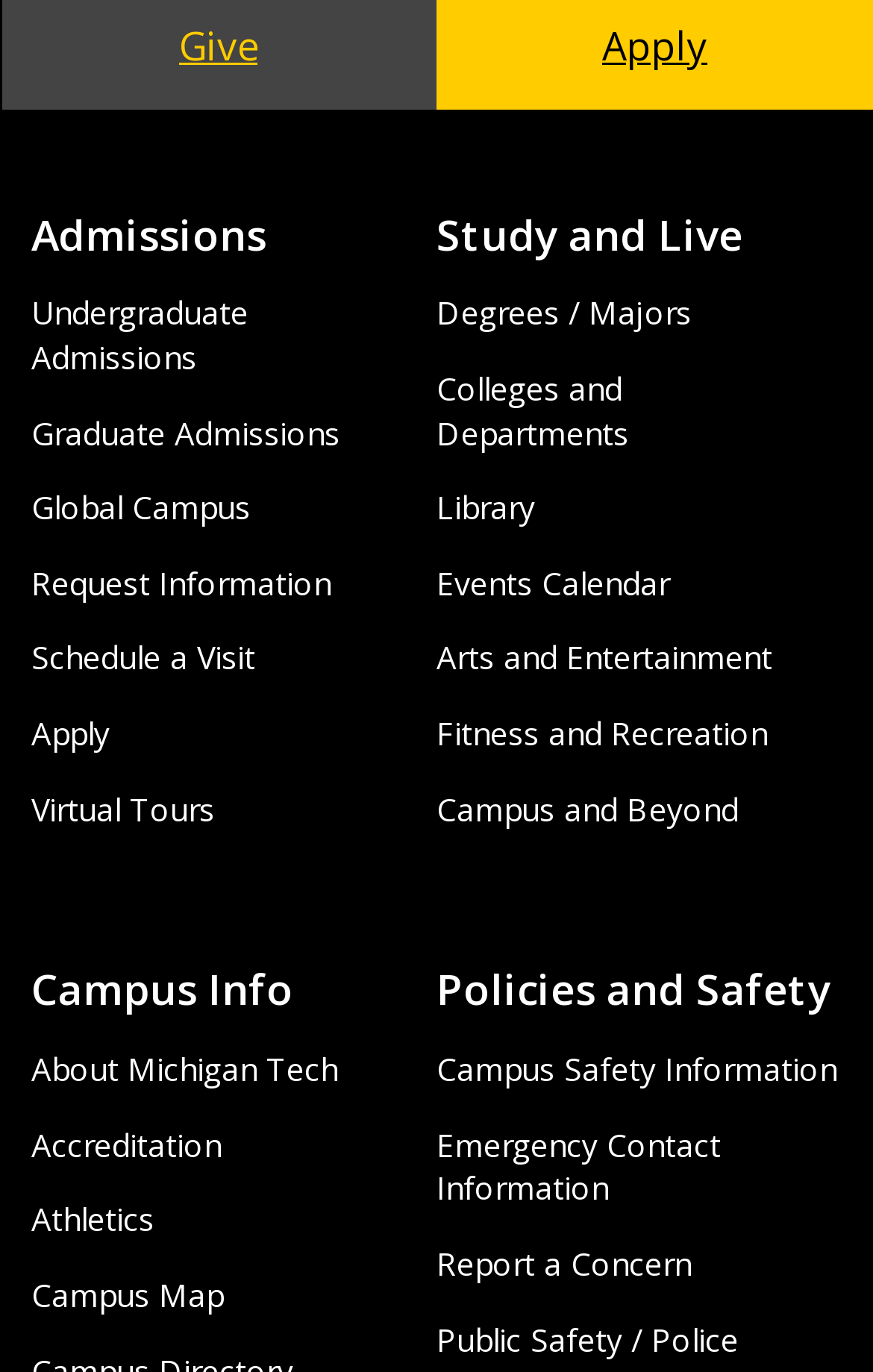Please provide a comprehensive answer to the question below using the information from the image: What is the first admission option?

The first admission option is 'Undergraduate Admissions' because it is the first link under the 'Admissions' heading, which is located at the top-left of the webpage.